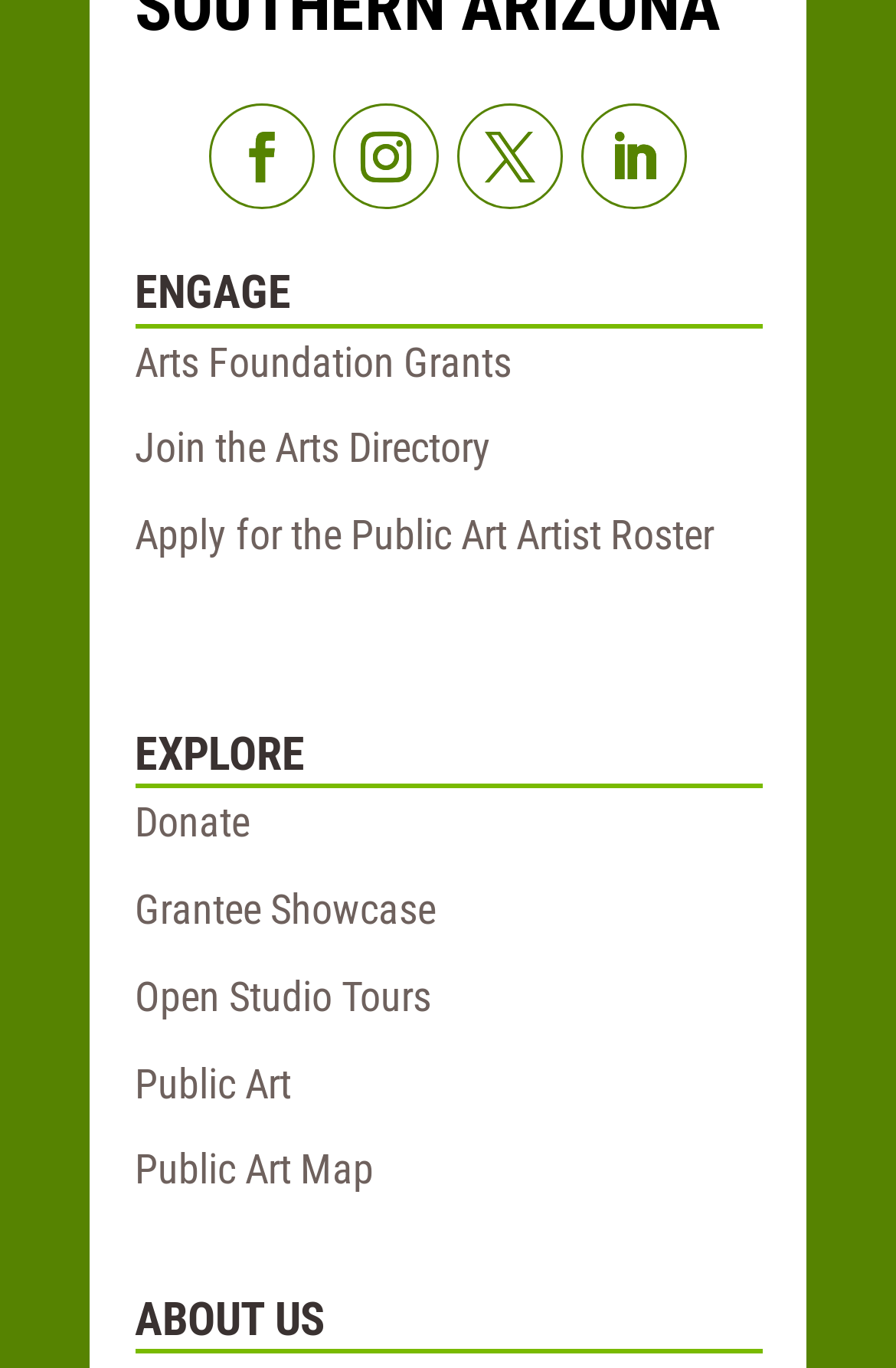Locate the bounding box coordinates of the element that should be clicked to fulfill the instruction: "View Grantee Showcase".

[0.15, 0.648, 0.486, 0.695]